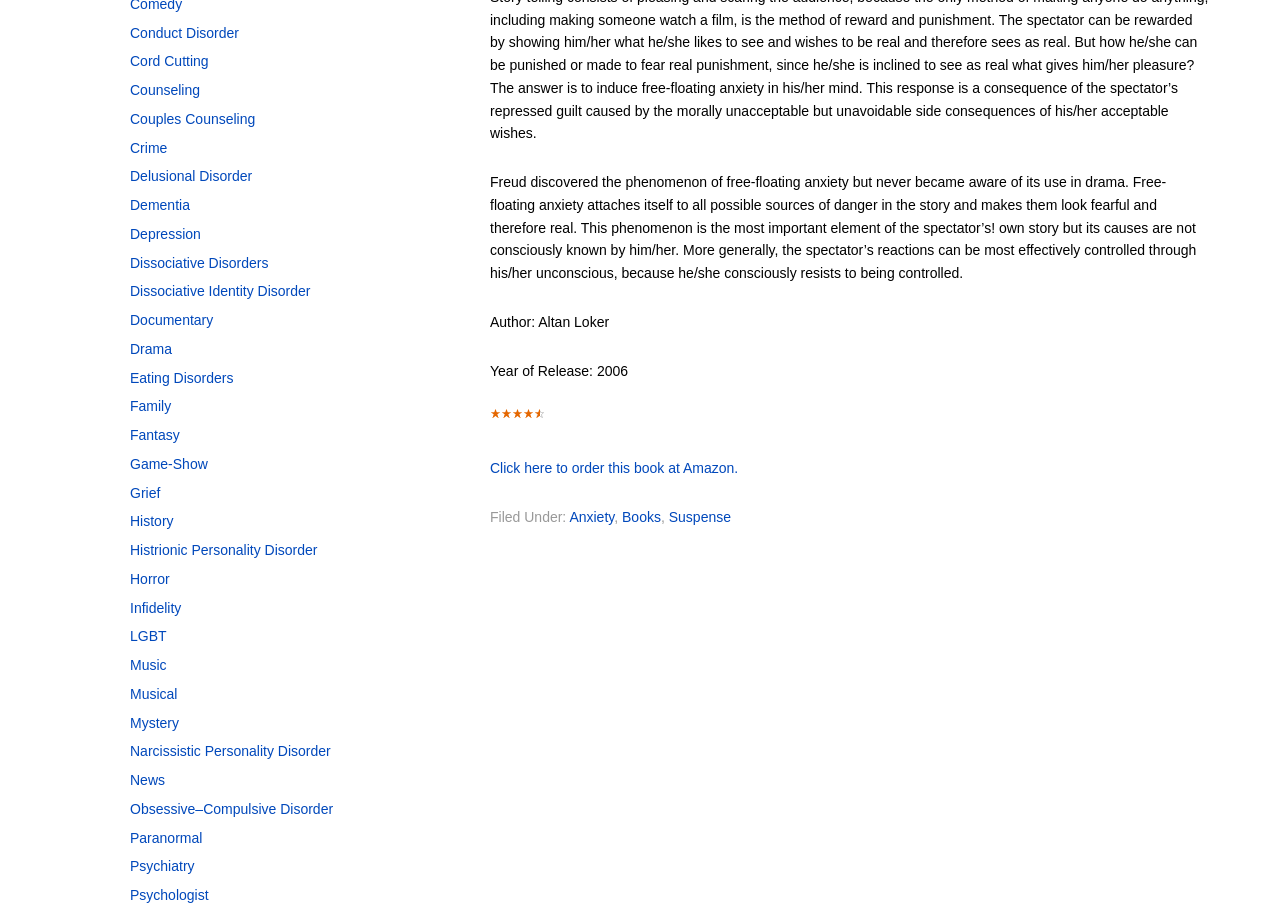Please determine the bounding box coordinates for the UI element described here. Use the format (top-left x, top-left y, bottom-right x, bottom-right y) with values bounded between 0 and 1: Music

[0.102, 0.72, 0.13, 0.737]